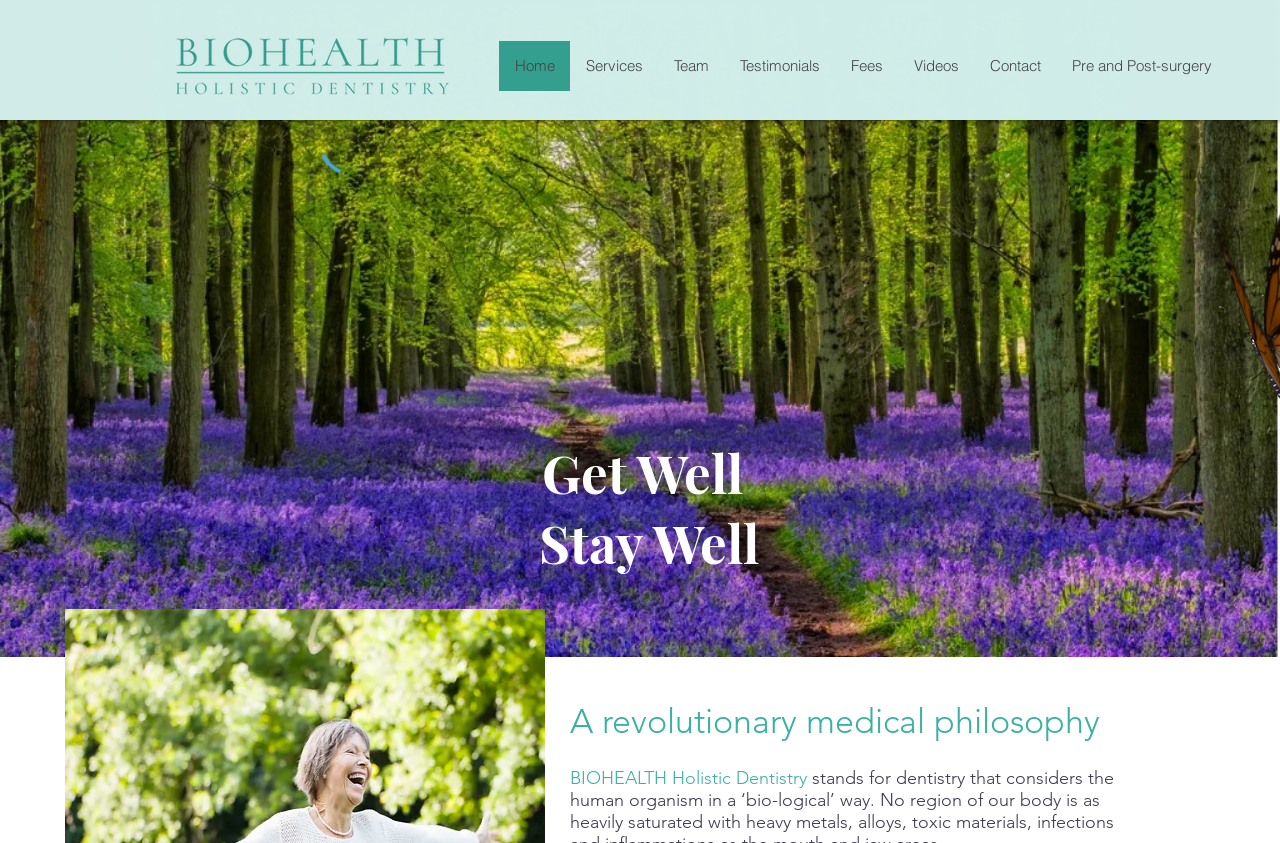Identify the bounding box coordinates of the region I need to click to complete this instruction: "Read the Get Well heading".

[0.362, 0.518, 0.642, 0.601]